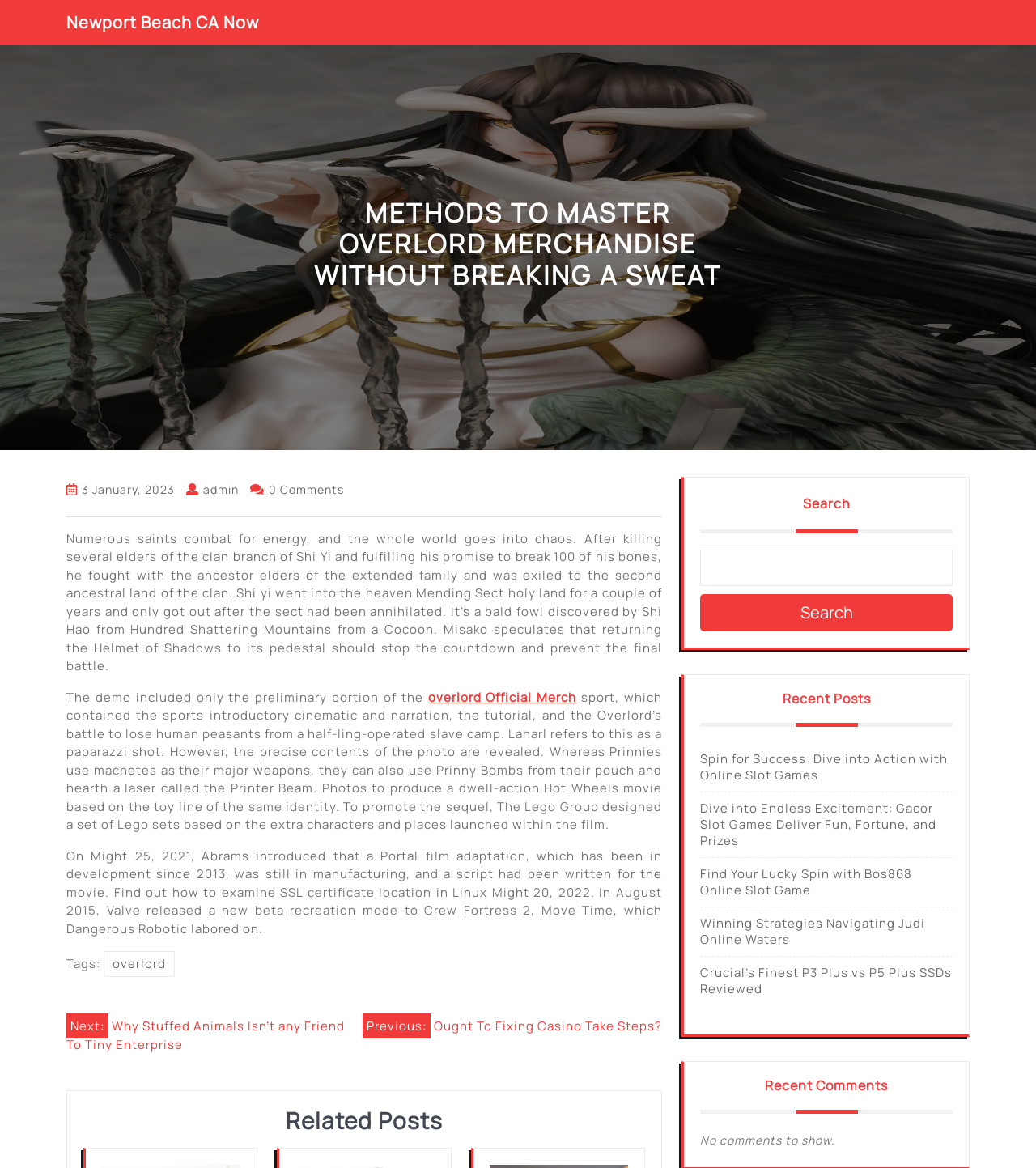Please identify the coordinates of the bounding box that should be clicked to fulfill this instruction: "Click on the 'Newport Beach CA Now' link".

[0.064, 0.01, 0.25, 0.028]